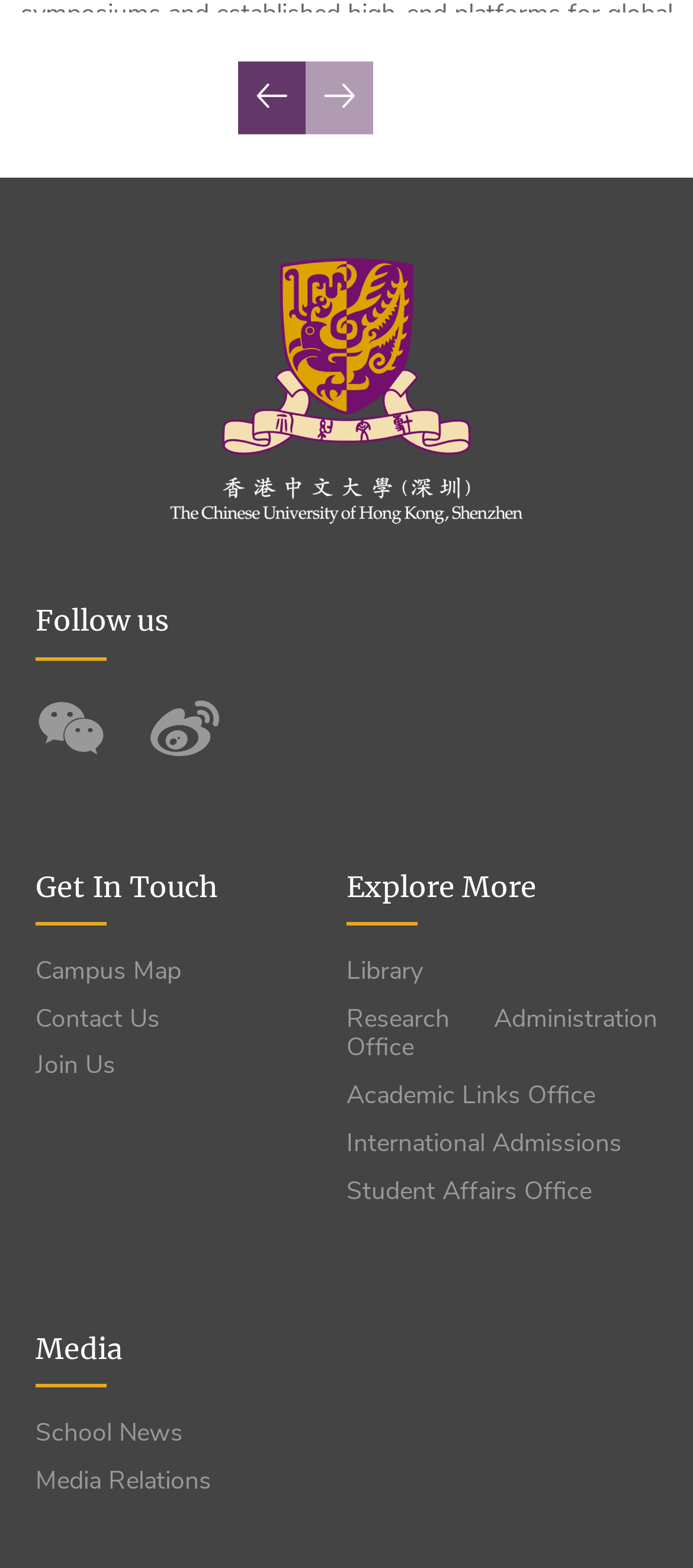Carefully examine the image and provide an in-depth answer to the question: What is the last link in the 'Get In Touch' section?

I looked at the links under the 'Get In Touch' section and found that the last link is 'Contact Us' with bounding box coordinates [0.051, 0.641, 0.276, 0.66].